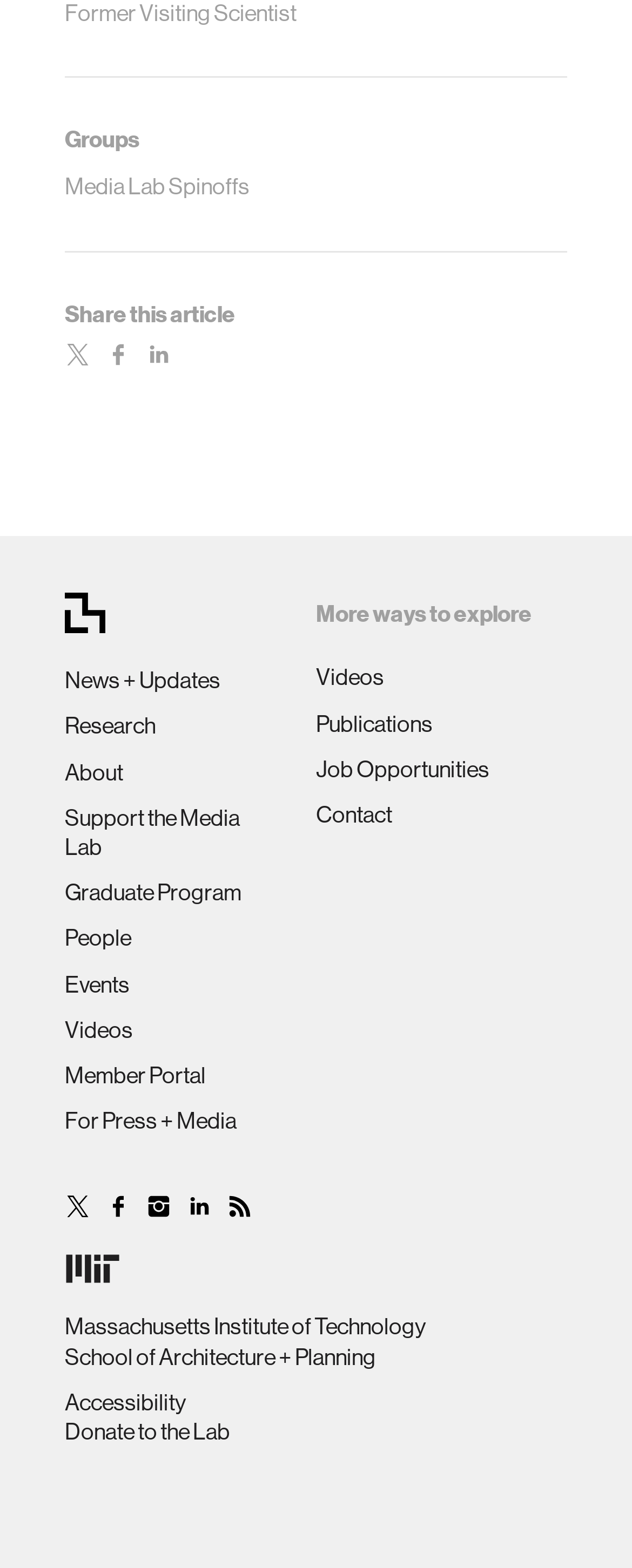Answer in one word or a short phrase: 
What is the first link in the main navigation menu?

News + Updates